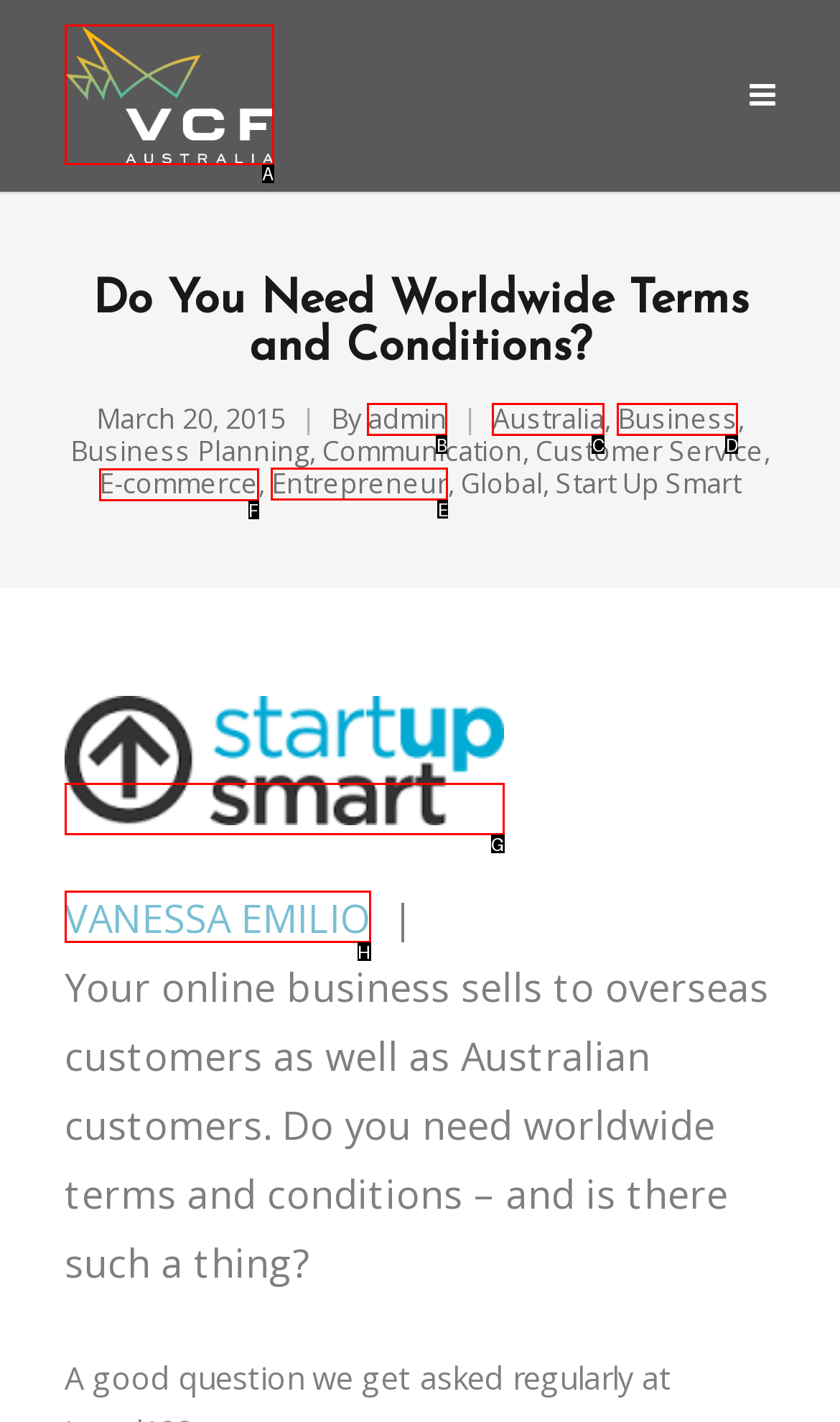Find the appropriate UI element to complete the task: Explore Entrepreneur resources. Indicate your choice by providing the letter of the element.

E